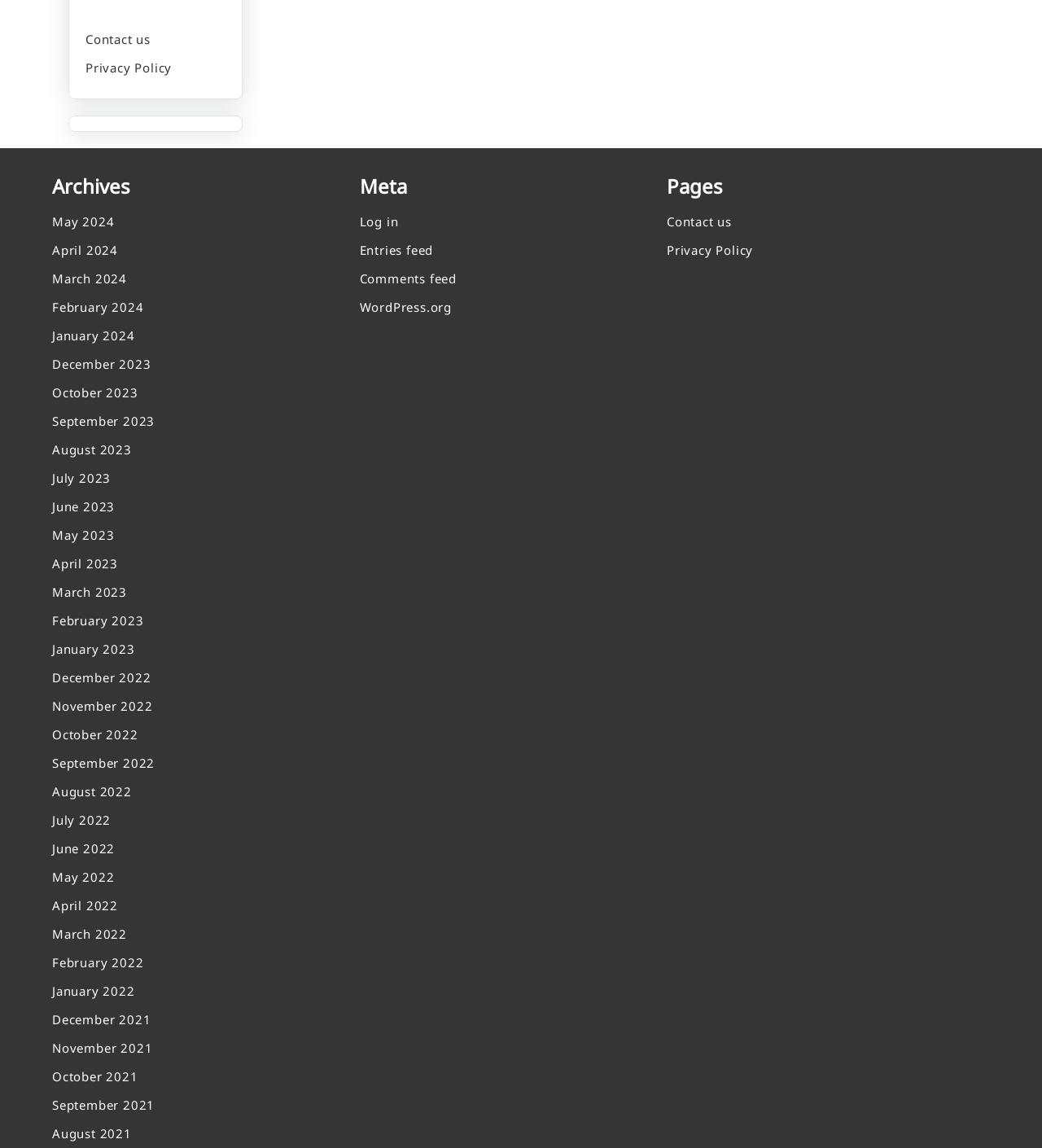Respond with a single word or phrase to the following question: How many links are there under the 'Meta' heading?

4